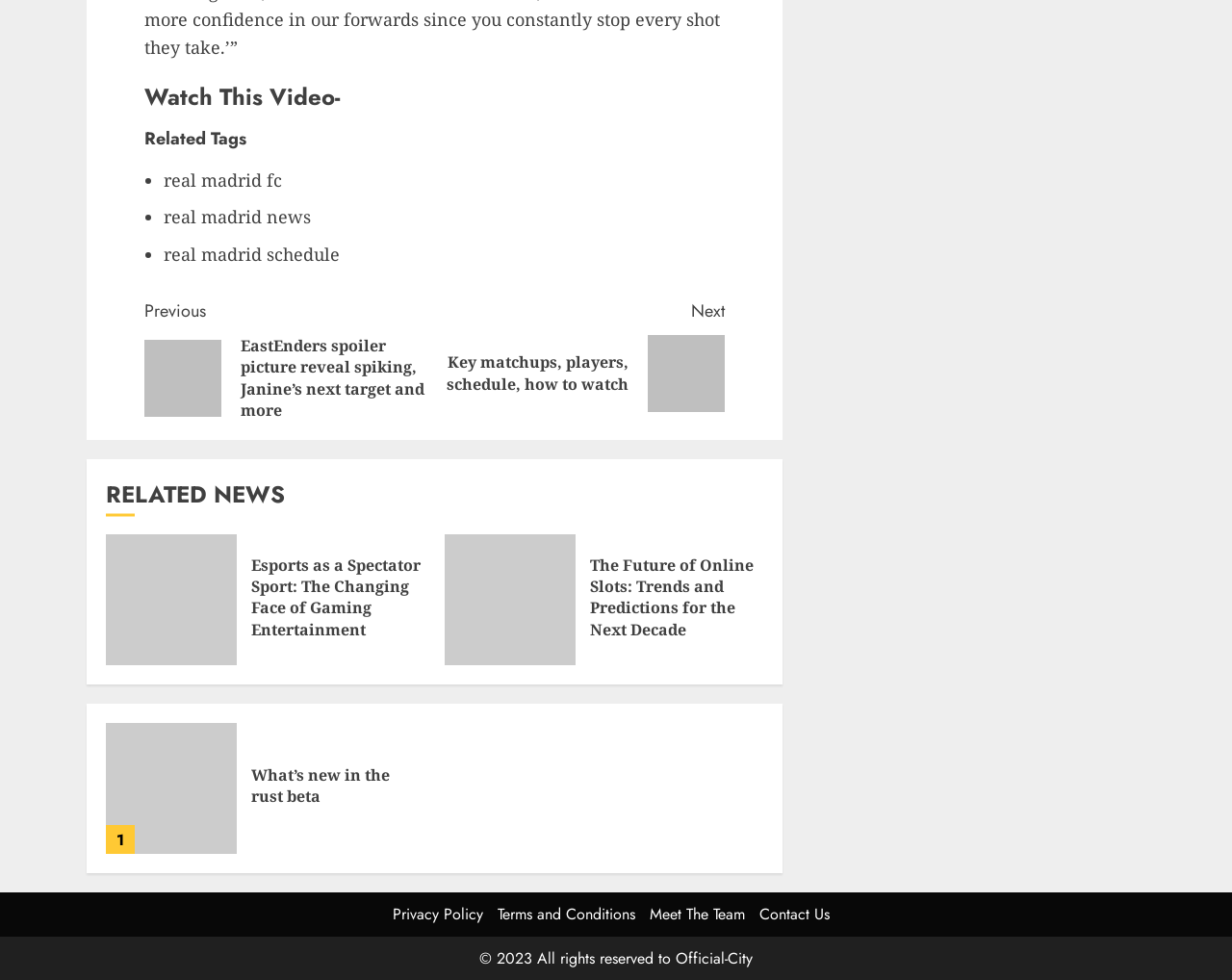Carefully examine the image and provide an in-depth answer to the question: What is the purpose of the 'Continue Reading' button?

The 'Continue Reading' button is a navigation element that allows users to navigate to the next post, as indicated by the links 'Previous post: EastEnders spoiler picture reveal spiking, Janine’s next target and more' and 'Next post: Key matchups, players, schedule, how to watch'.